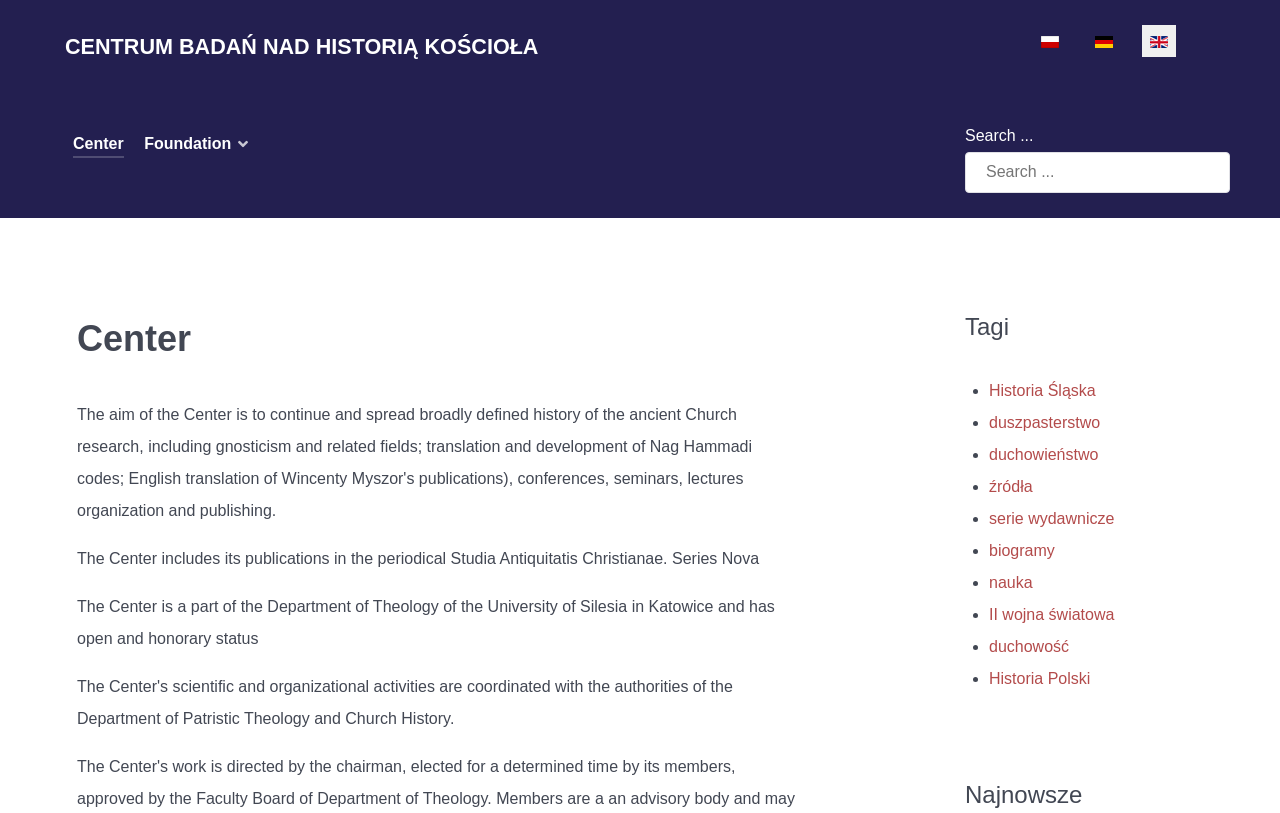What is the name of the periodical published by the Center?
Please describe in detail the information shown in the image to answer the question.

The name of the periodical published by the Center is mentioned in the paragraph below the heading 'Center', which states that the Center includes its publications in the periodical Studia Antiquitatis Christianae. Series Nova.